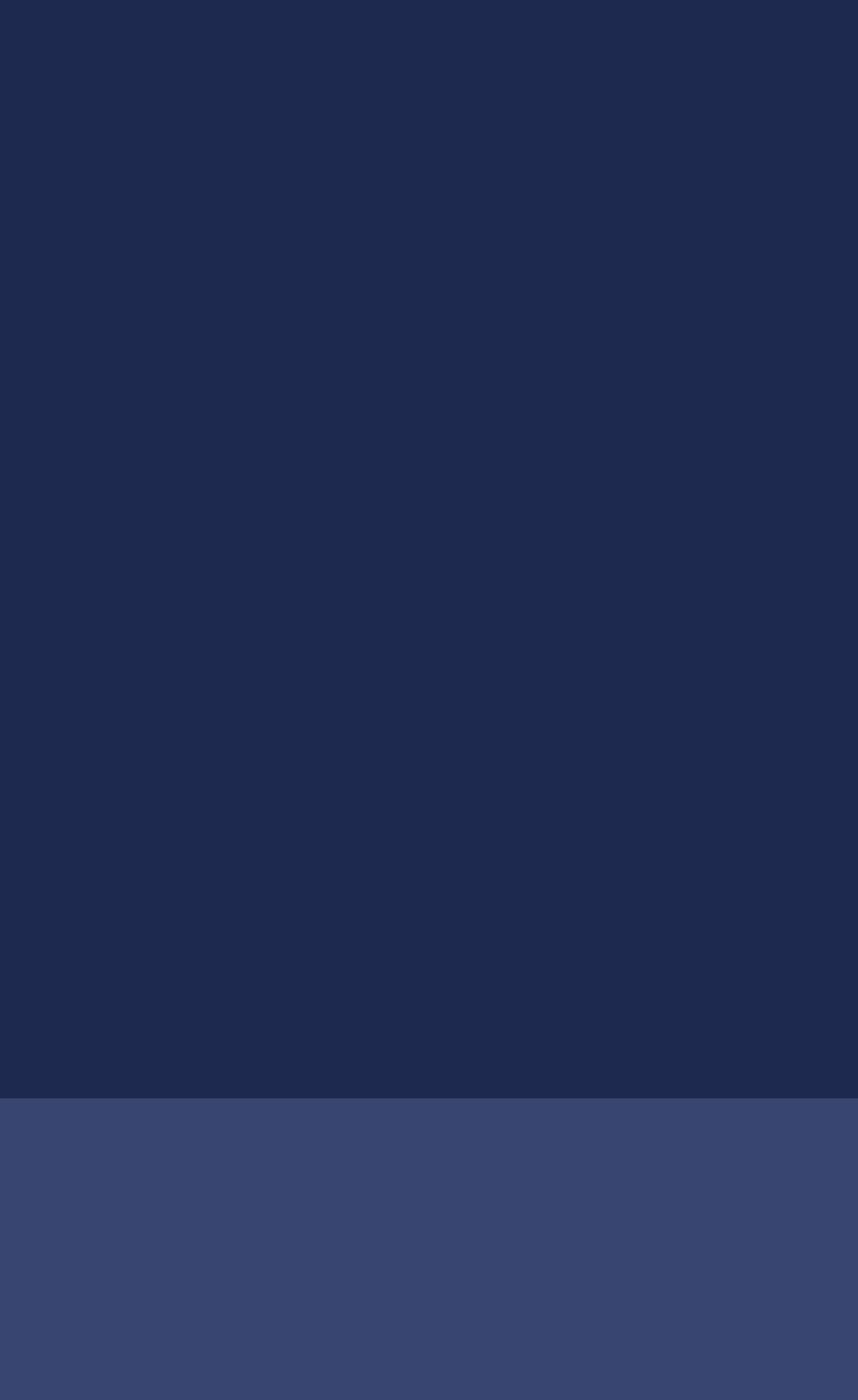Specify the bounding box coordinates of the area to click in order to follow the given instruction: "Go to Newsroom."

[0.665, 0.468, 0.849, 0.49]